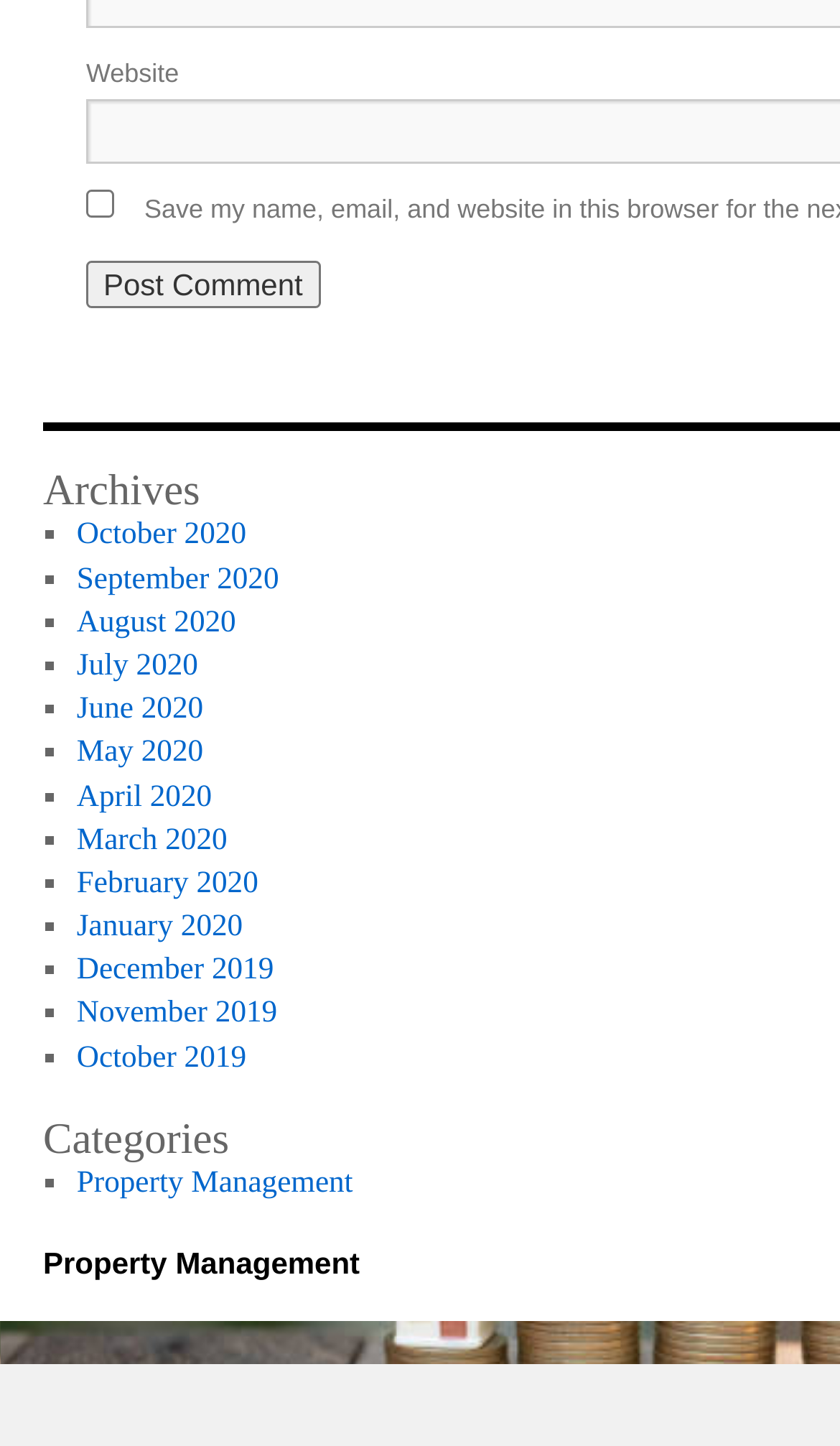Given the element description name="submit" value="Post Comment", predict the bounding box coordinates for the UI element in the webpage screenshot. The format should be (top-left x, top-left y, bottom-right x, bottom-right y), and the values should be between 0 and 1.

[0.103, 0.237, 0.381, 0.27]